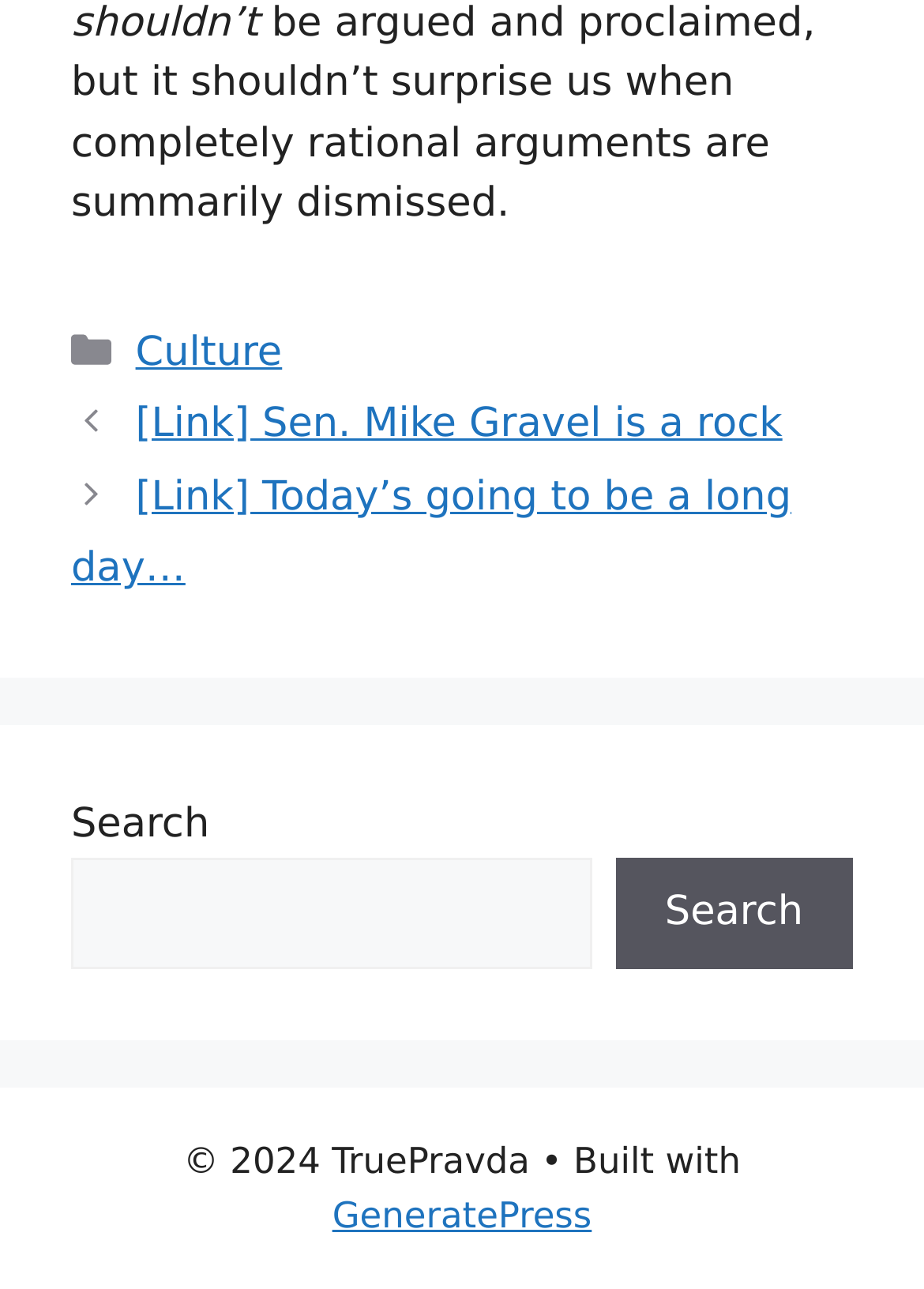Respond to the following question with a brief word or phrase:
Is there a search function on the page?

Yes